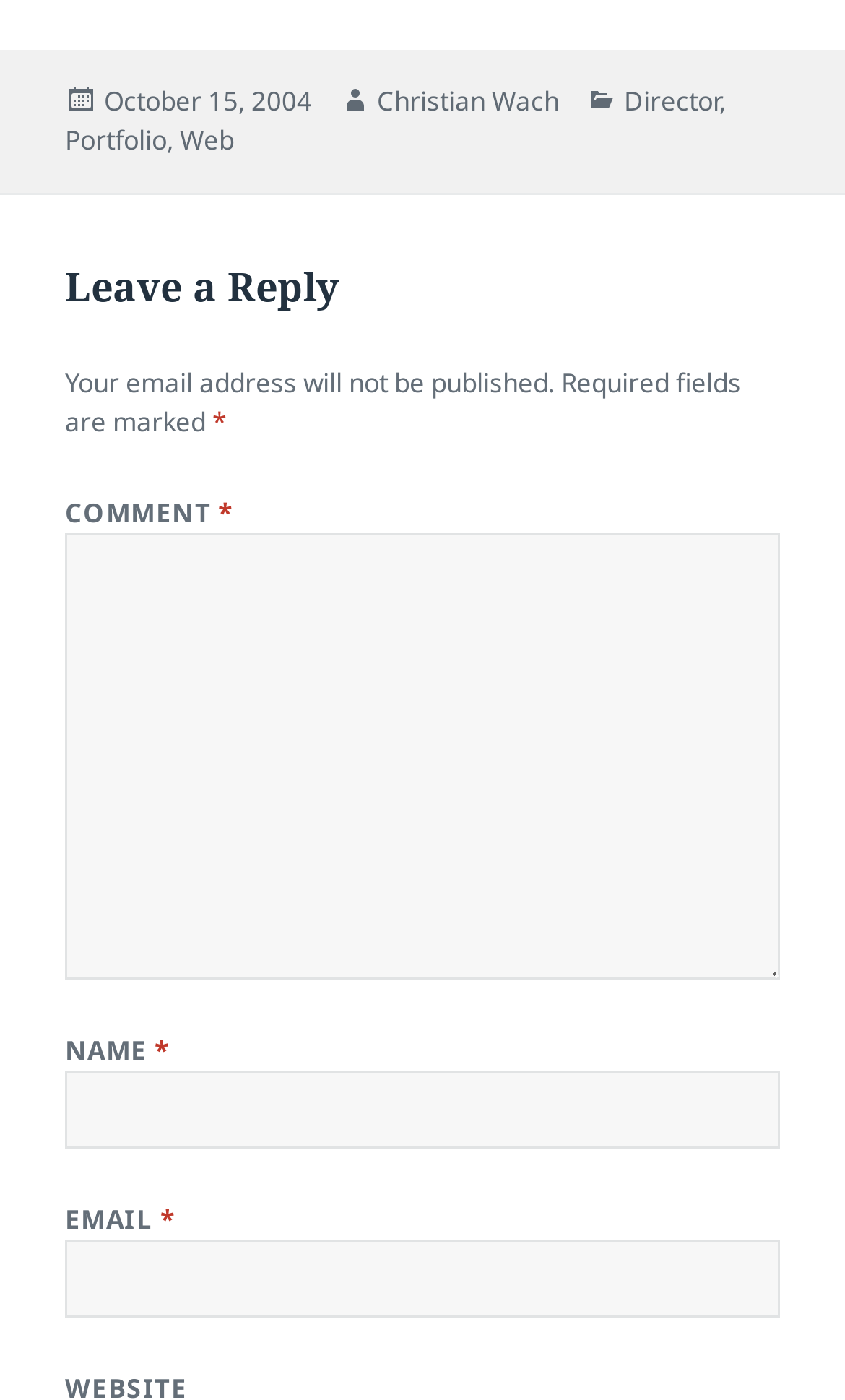Pinpoint the bounding box coordinates of the clickable area necessary to execute the following instruction: "click on the link to view the Director category". The coordinates should be given as four float numbers between 0 and 1, namely [left, top, right, bottom].

[0.738, 0.059, 0.851, 0.087]